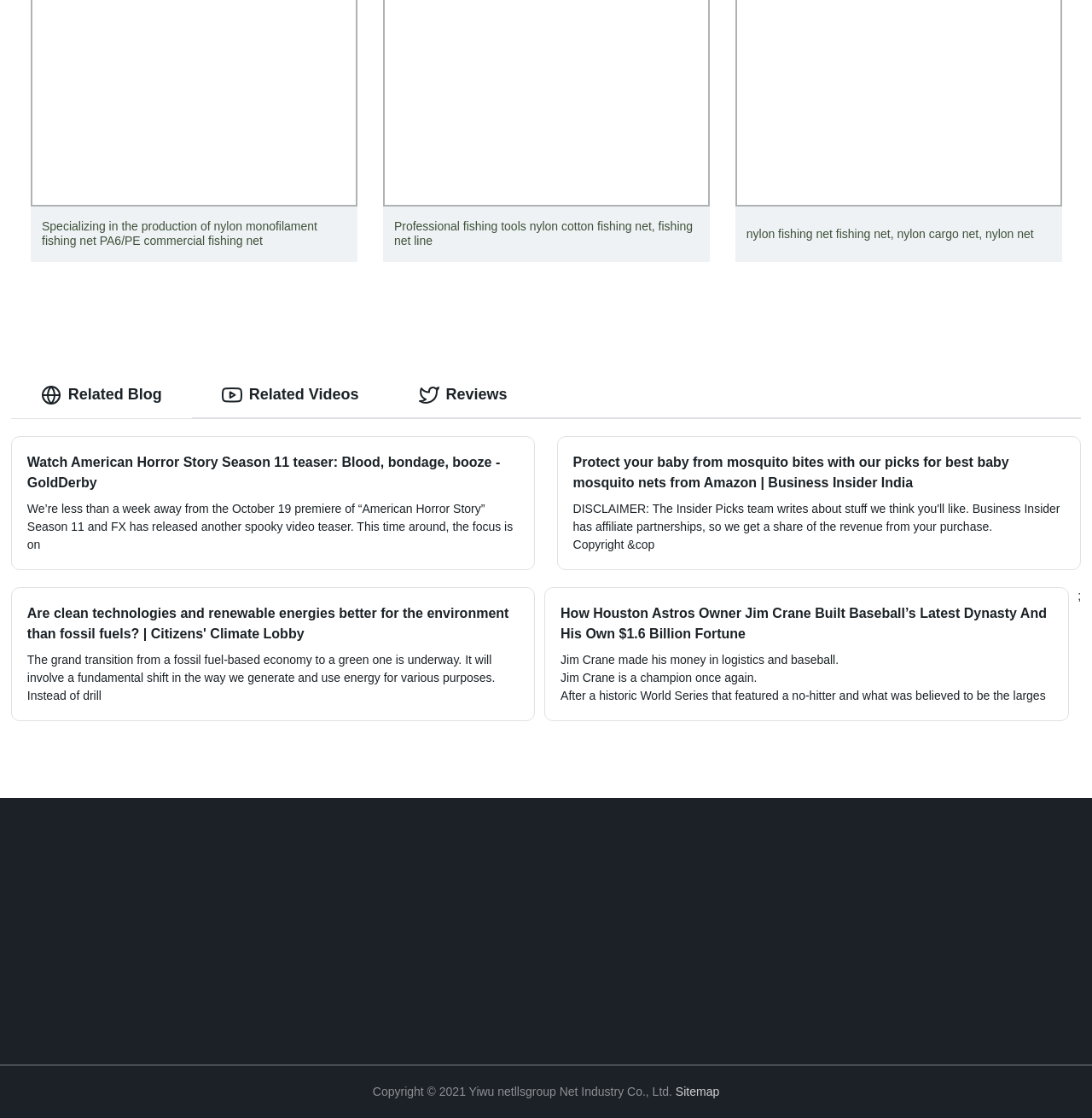What is the main topic of the selected tab?
Your answer should be a single word or phrase derived from the screenshot.

Related Blog